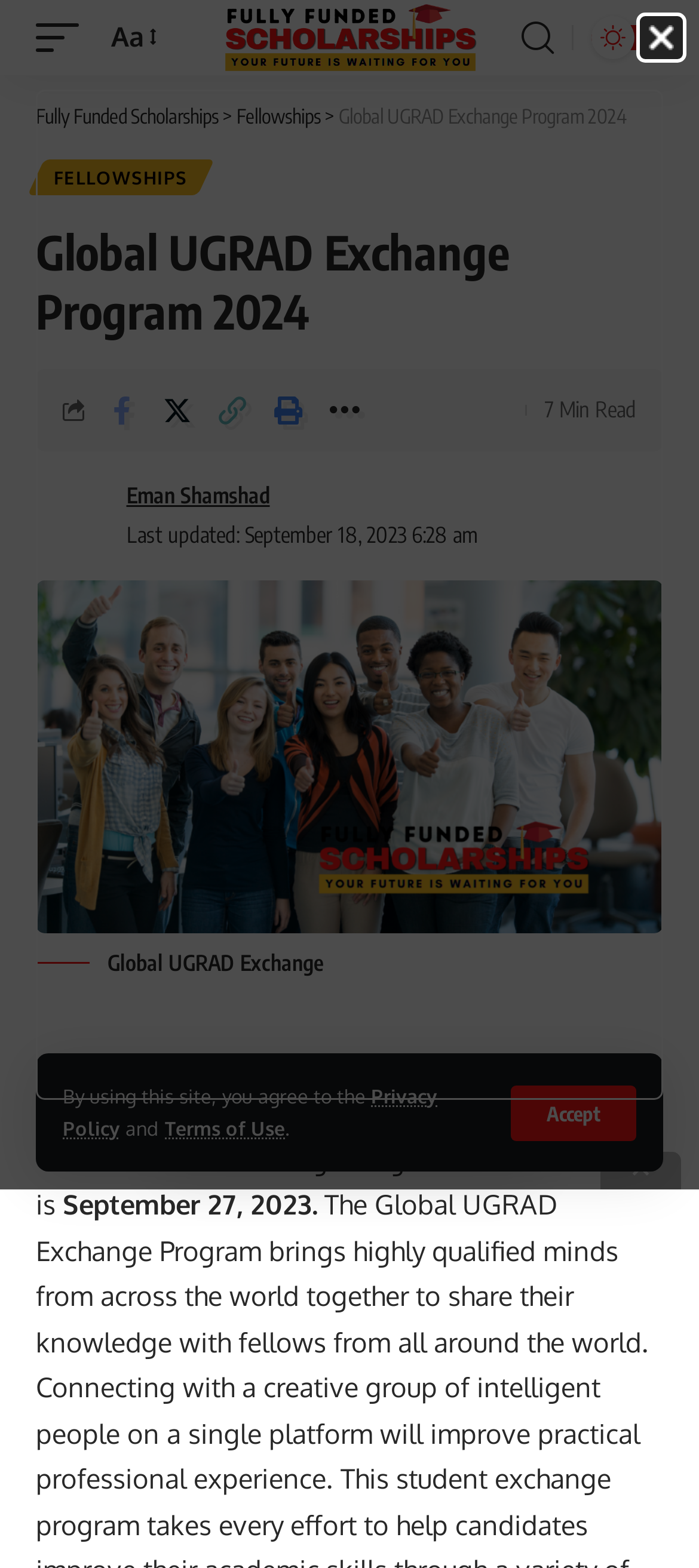Identify the bounding box coordinates of the section to be clicked to complete the task described by the following instruction: "Click the 'Fully Funded Scholarships' link". The coordinates should be four float numbers between 0 and 1, formatted as [left, top, right, bottom].

[0.312, 0.0, 0.688, 0.048]